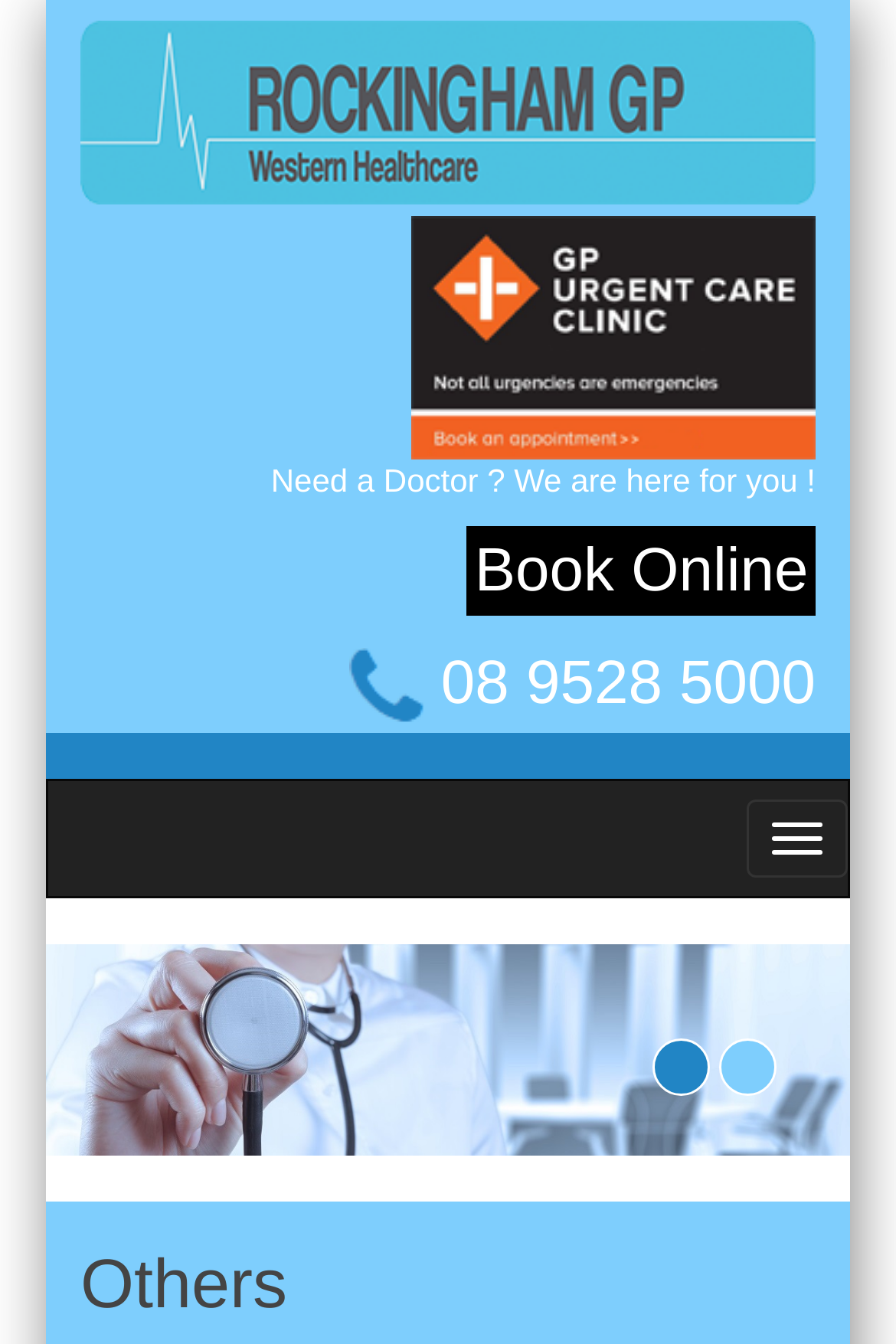Answer briefly with one word or phrase:
What is the orientation of the listbox?

Vertical